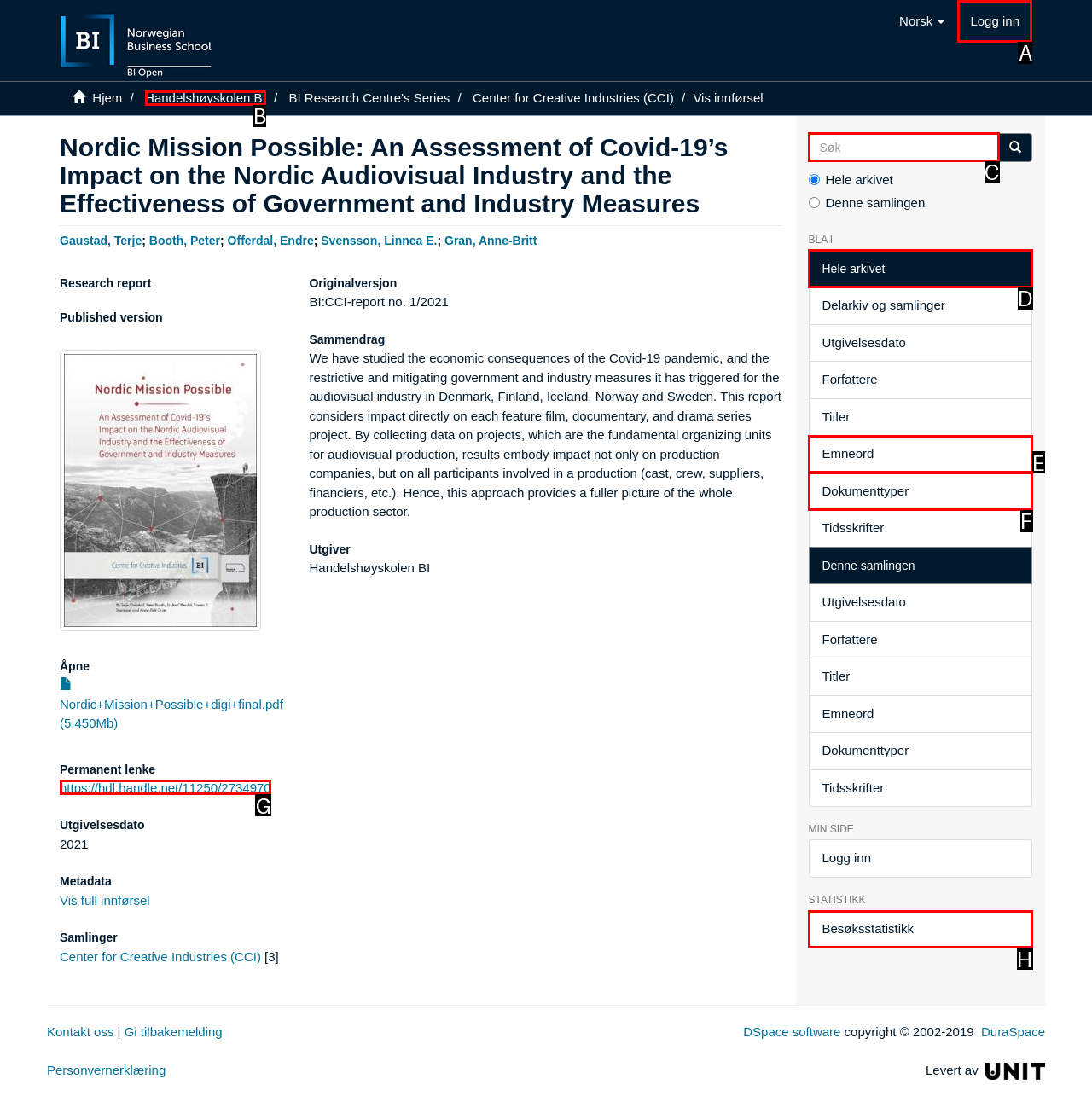Indicate the HTML element to be clicked to accomplish this task: Click the 'Logg inn' button Respond using the letter of the correct option.

A